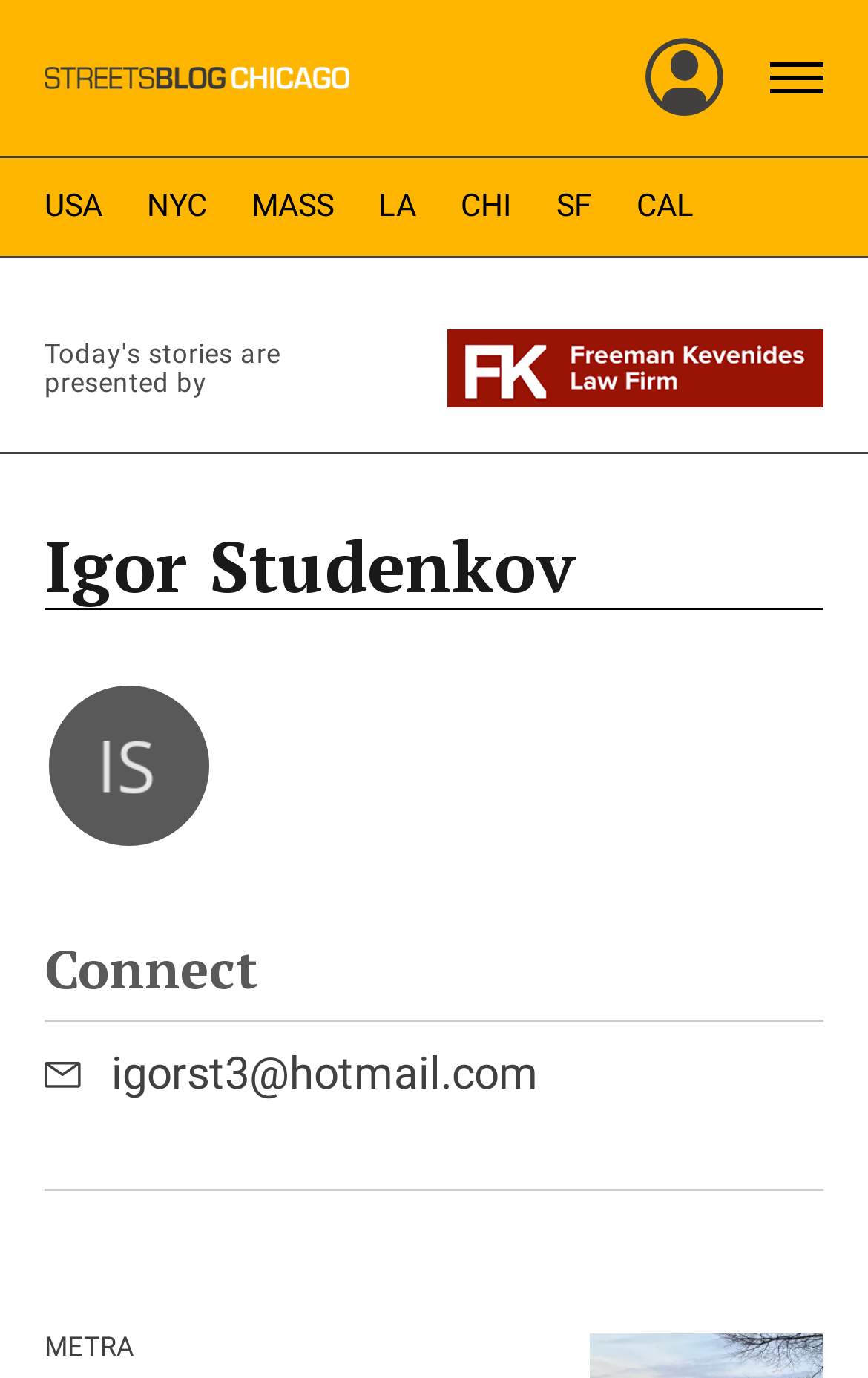Please locate the bounding box coordinates of the element that should be clicked to complete the given instruction: "Contact Igor Studenkov via email".

[0.051, 0.759, 0.621, 0.798]